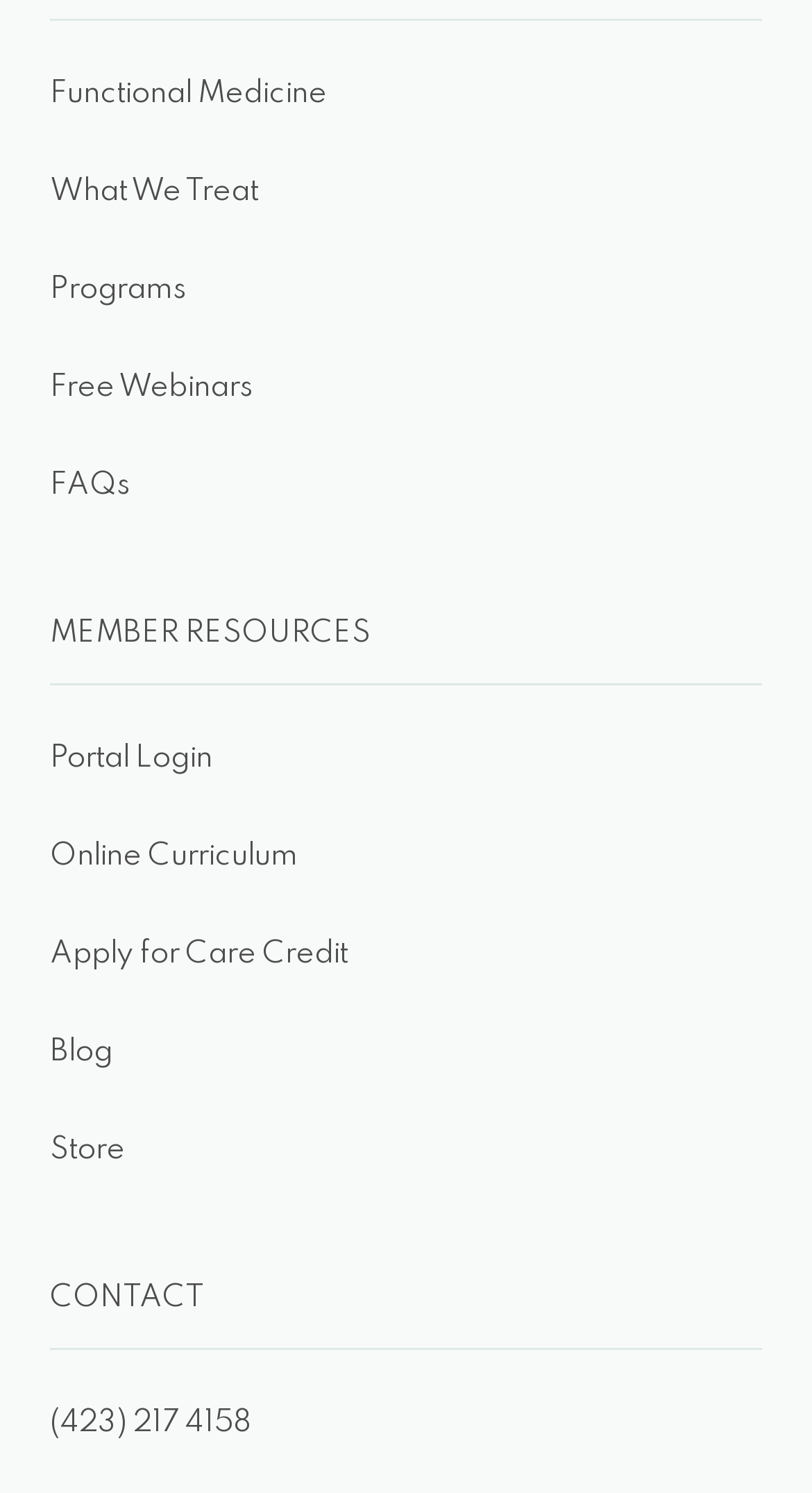What is the last link on the webpage?
Using the visual information from the image, give a one-word or short-phrase answer.

Store